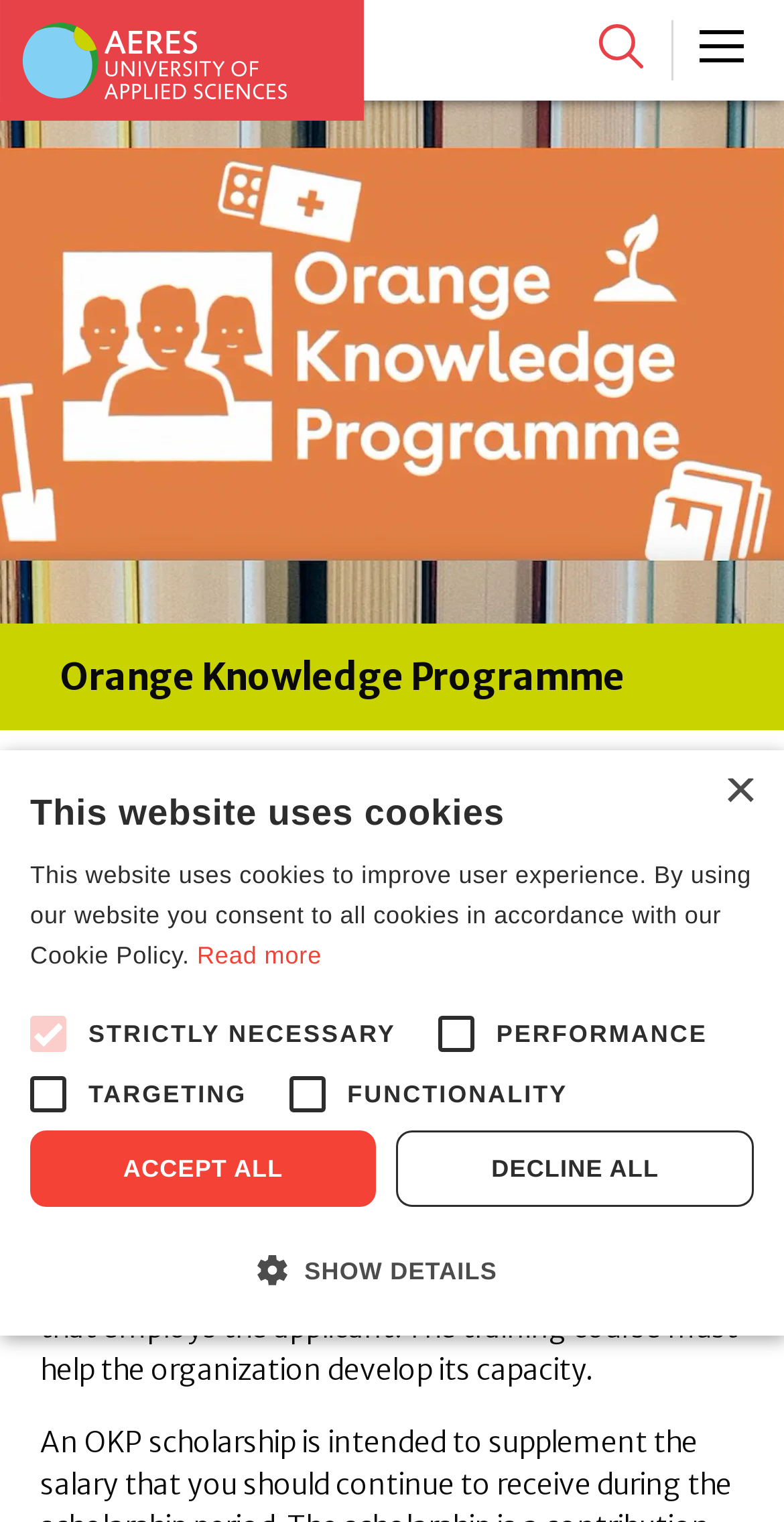Analyze the image and answer the question with as much detail as possible: 
When is the Orange Knowledge Programme planned to end?

The webpage explicitly states that the Orange Knowledge Programme is planned to end on 31 December 2024, which indicates that the programme will cease to exist after this date.